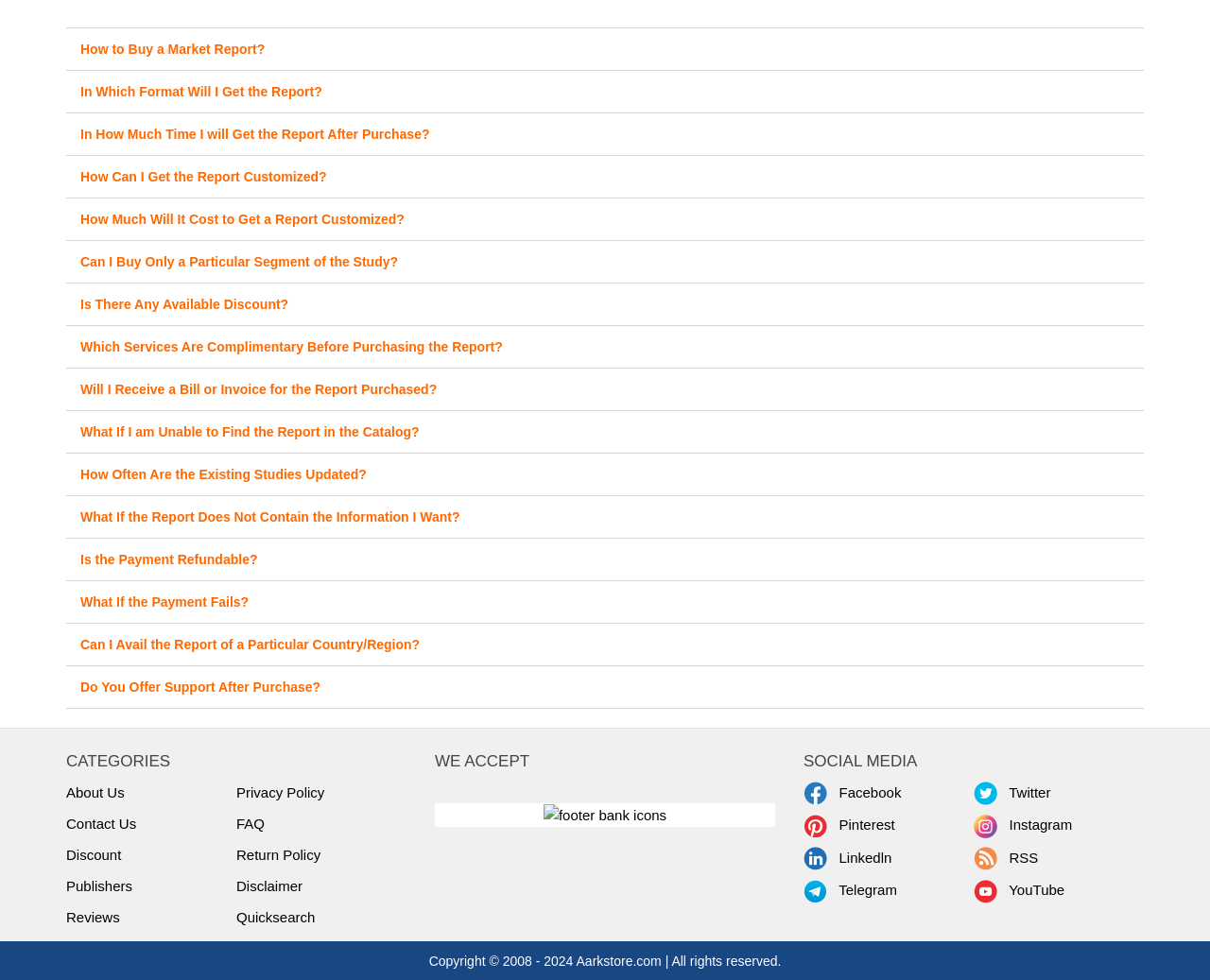Specify the bounding box coordinates of the region I need to click to perform the following instruction: "Click on the Facebook social media link". The coordinates must be four float numbers in the range of 0 to 1, i.e., [left, top, right, bottom].

[0.687, 0.8, 0.745, 0.817]